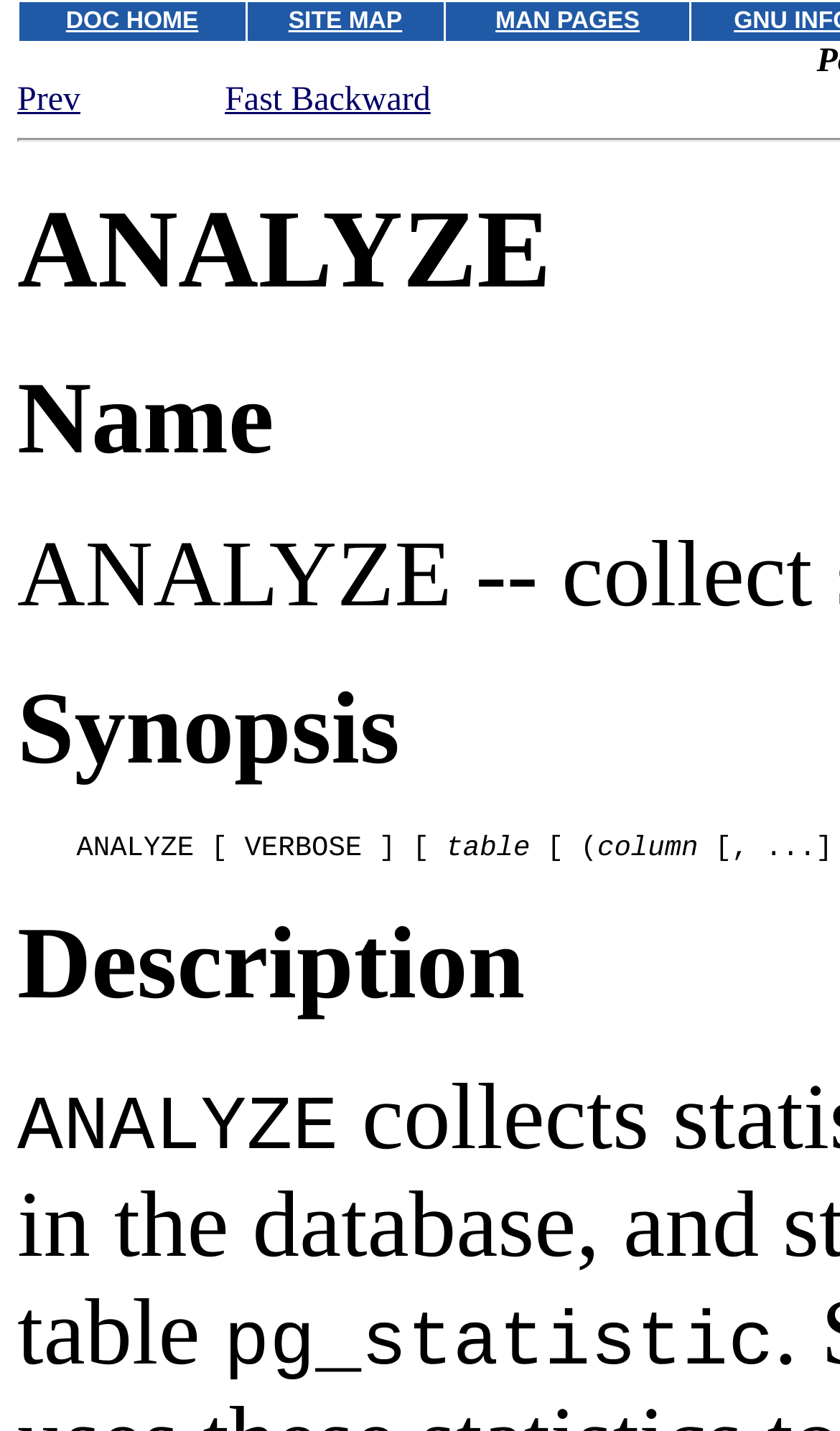How many StaticText elements are there?
Based on the screenshot, answer the question with a single word or phrase.

5